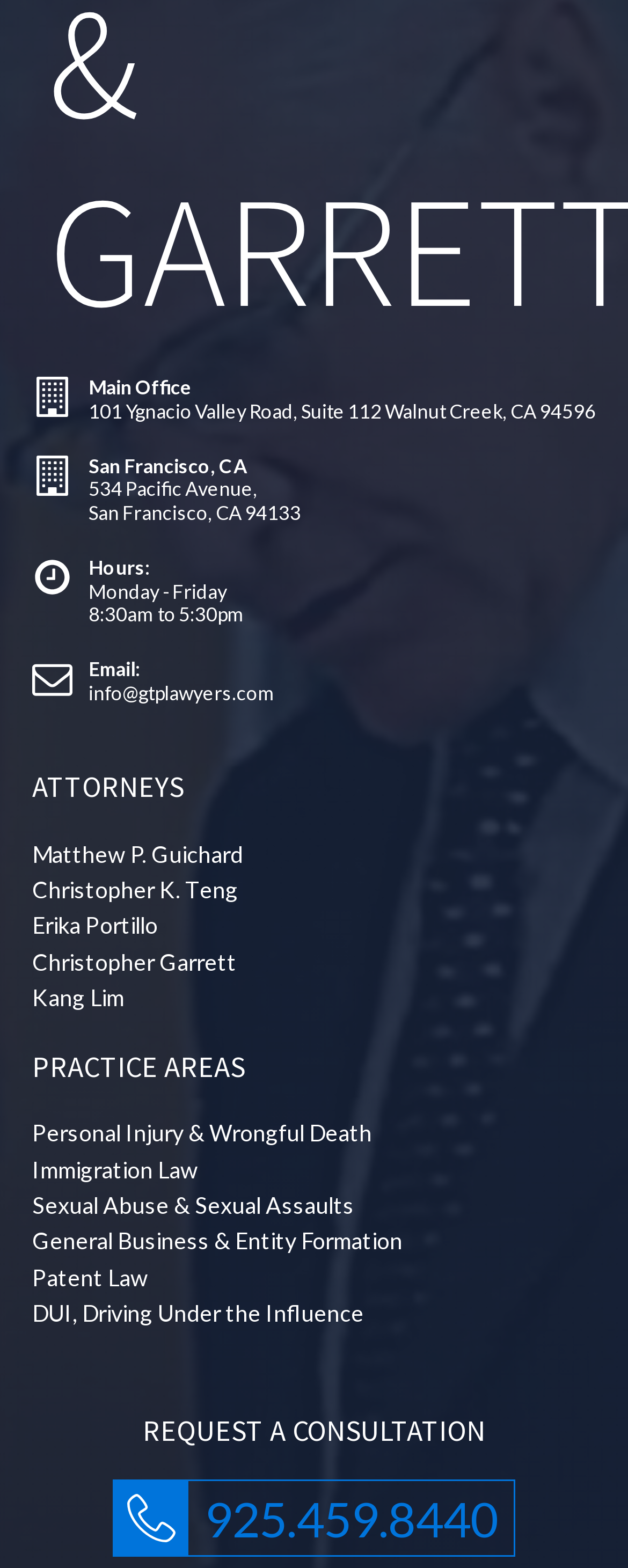Using the element description: "Matthew P. Guichard", determine the bounding box coordinates. The coordinates should be in the format [left, top, right, bottom], with values between 0 and 1.

[0.051, 0.534, 0.387, 0.557]